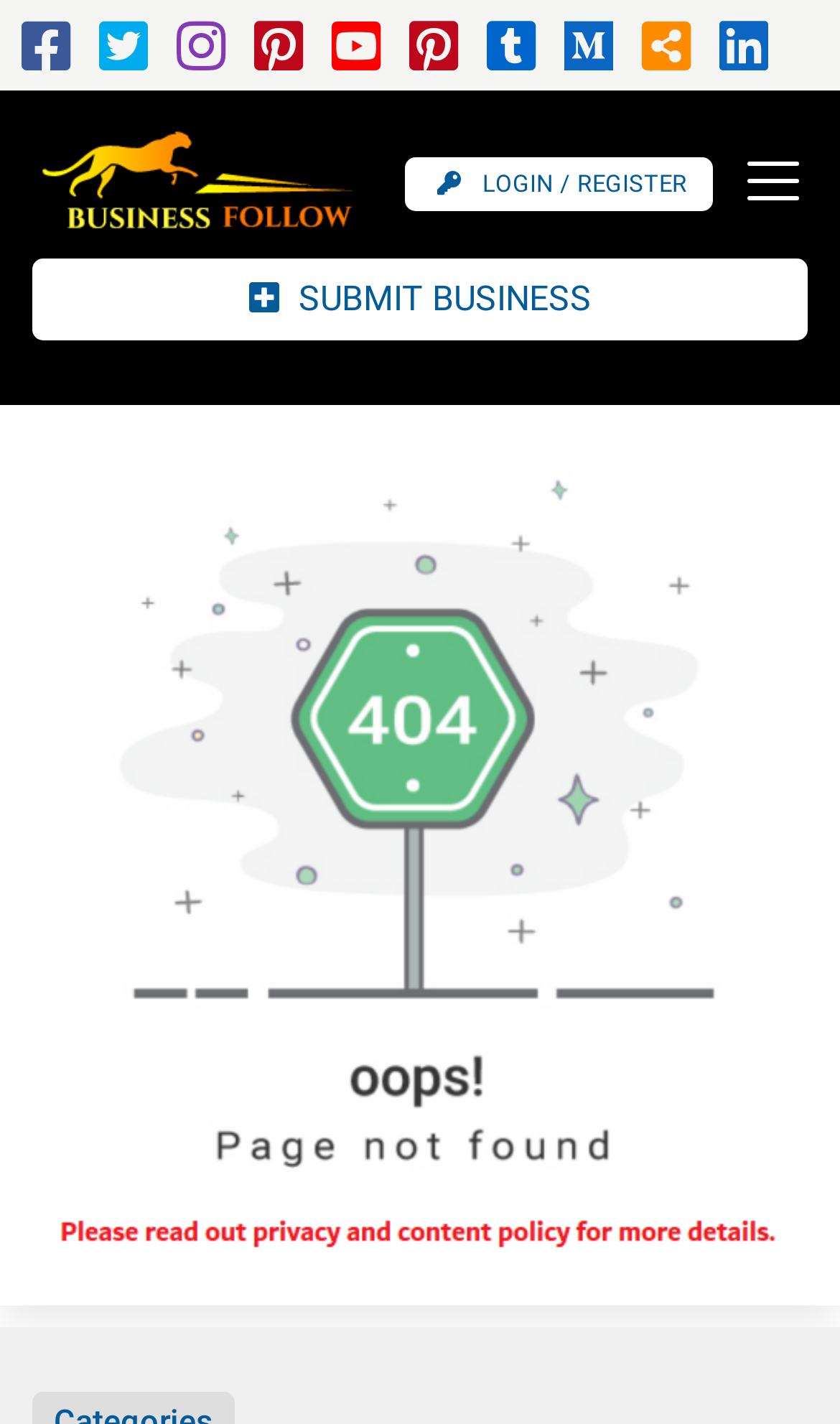Specify the bounding box coordinates of the region I need to click to perform the following instruction: "Click LOGIN / REGISTER". The coordinates must be four float numbers in the range of 0 to 1, i.e., [left, top, right, bottom].

[0.482, 0.11, 0.849, 0.148]